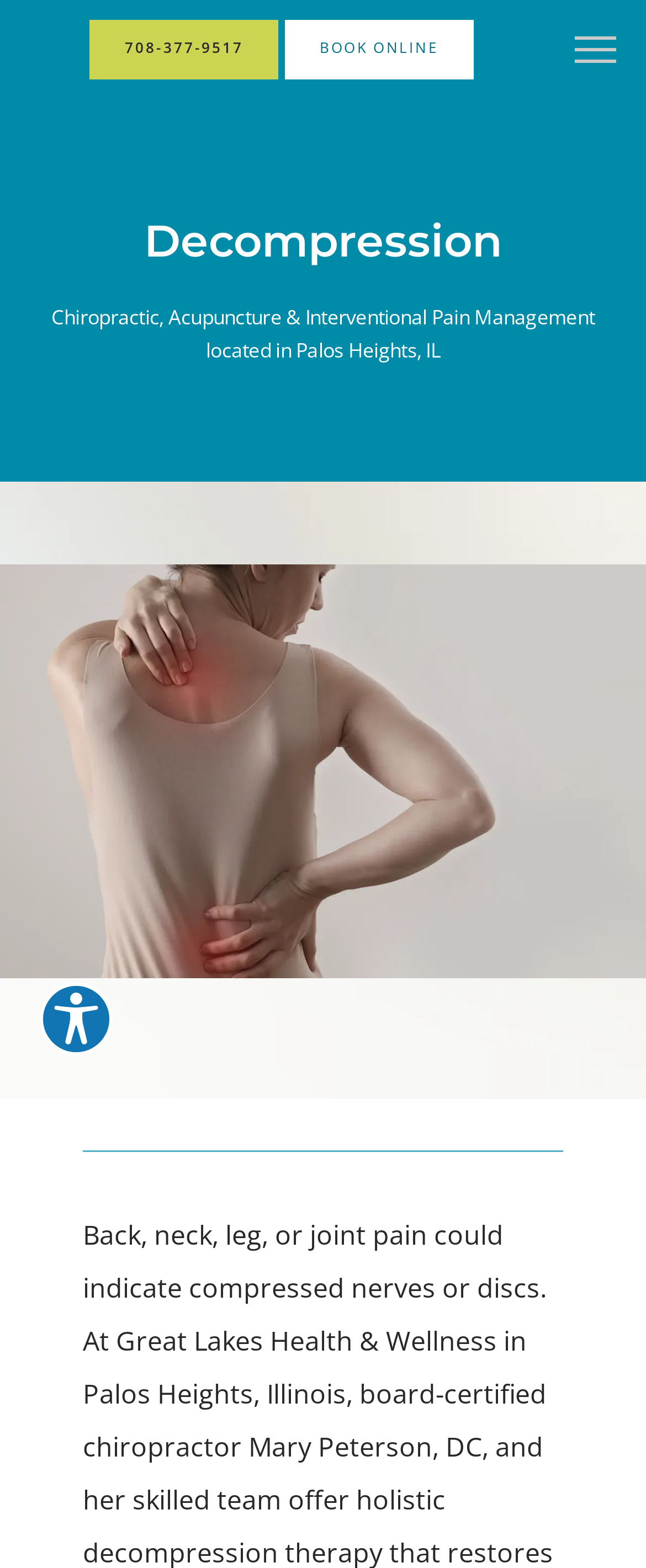Give an in-depth explanation of the webpage layout and content.

The webpage is about Great Lakes Health & Wellness, a healthcare provider offering chiropractic, acupuncture, and interventional pain management services, including decompression, in Palos Heights, IL. 

At the top right corner, there is a button and an image of a phone number, 708-377-9517, allowing users to book an appointment. Next to it, there is a logo of Great Lakes Health & Wellness. 

Below the logo, there are six navigation links: HOME, ABOUT, SERVICES, TESTIMONIALS, CONTACT, and PATIENTS, aligned vertically on the left side of the page. 

On the main content area, there is an article with two headings. The first heading is "Decompression", and the second heading describes the services provided by Great Lakes Health & Wellness. Below the headings, there is a large image related to decompression. 

At the bottom of the page, there is a horizontal separator, and below it, there is a section for accessibility options, with a button to explore these options.